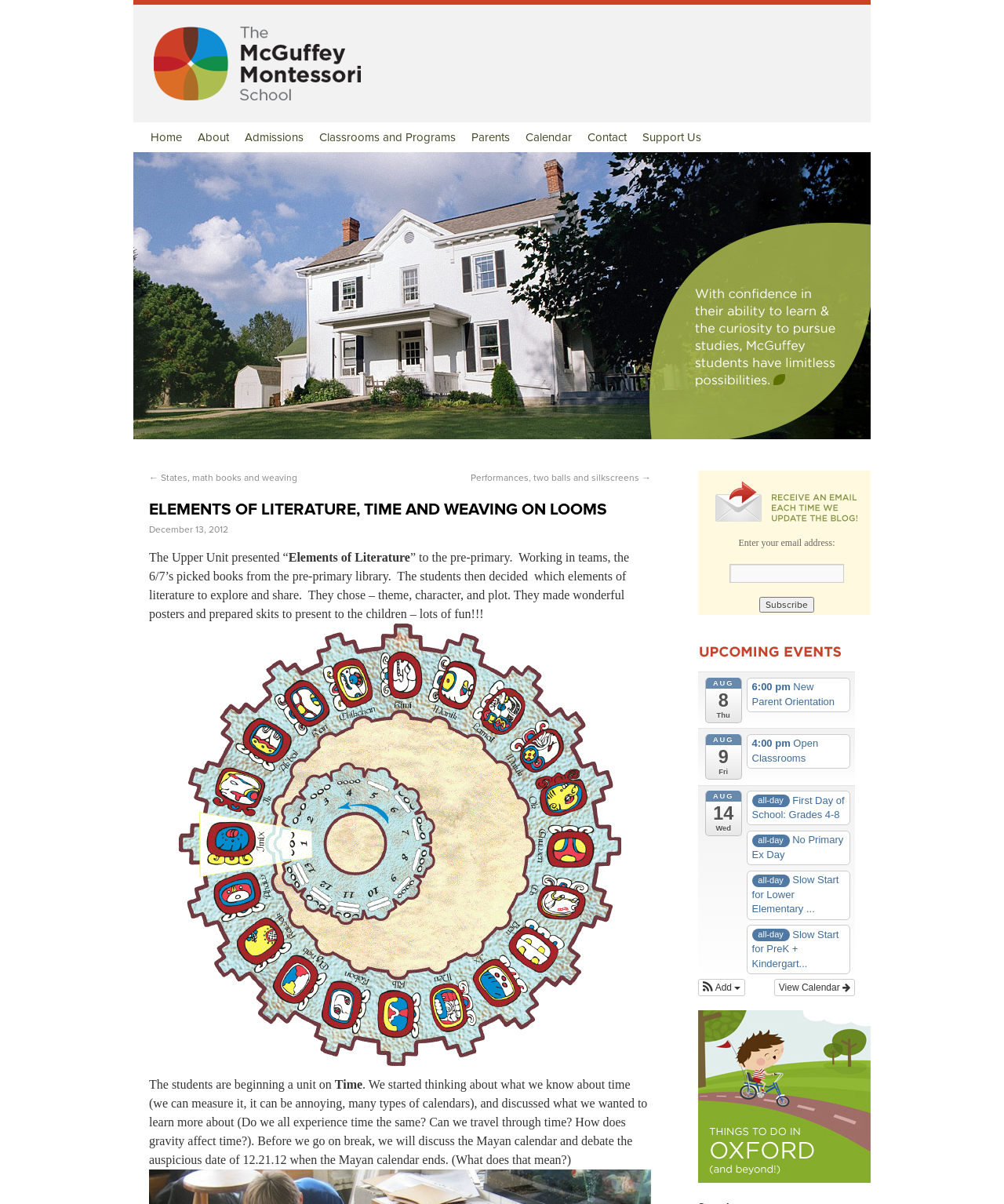Identify the bounding box coordinates of the section that should be clicked to achieve the task described: "View the 'Honouring Lives with Compassion: The Role of Funeral Celebrants in the UK' article".

None